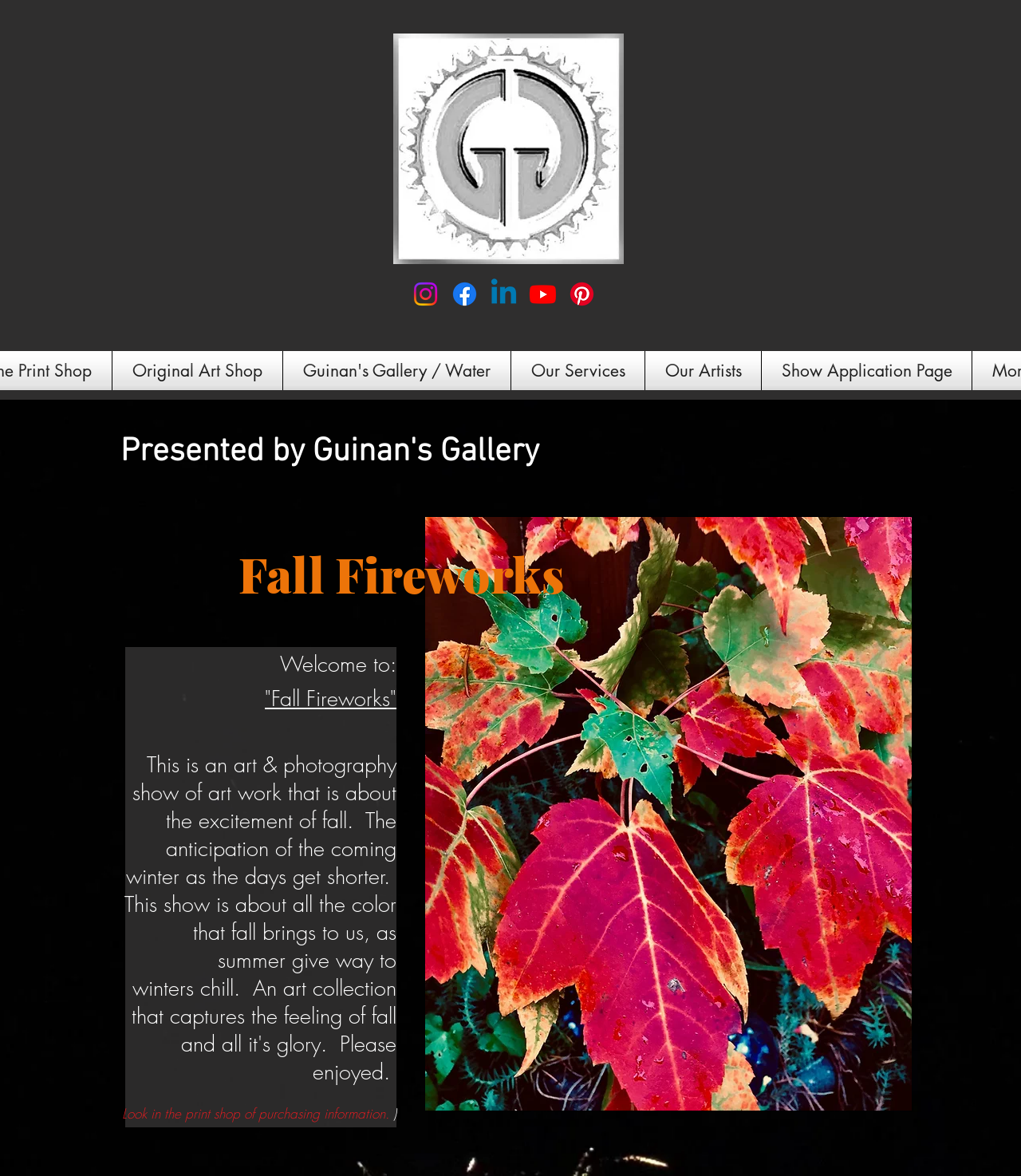Please mark the bounding box coordinates of the area that should be clicked to carry out the instruction: "Select an option from the 'What is known' dropdown".

None